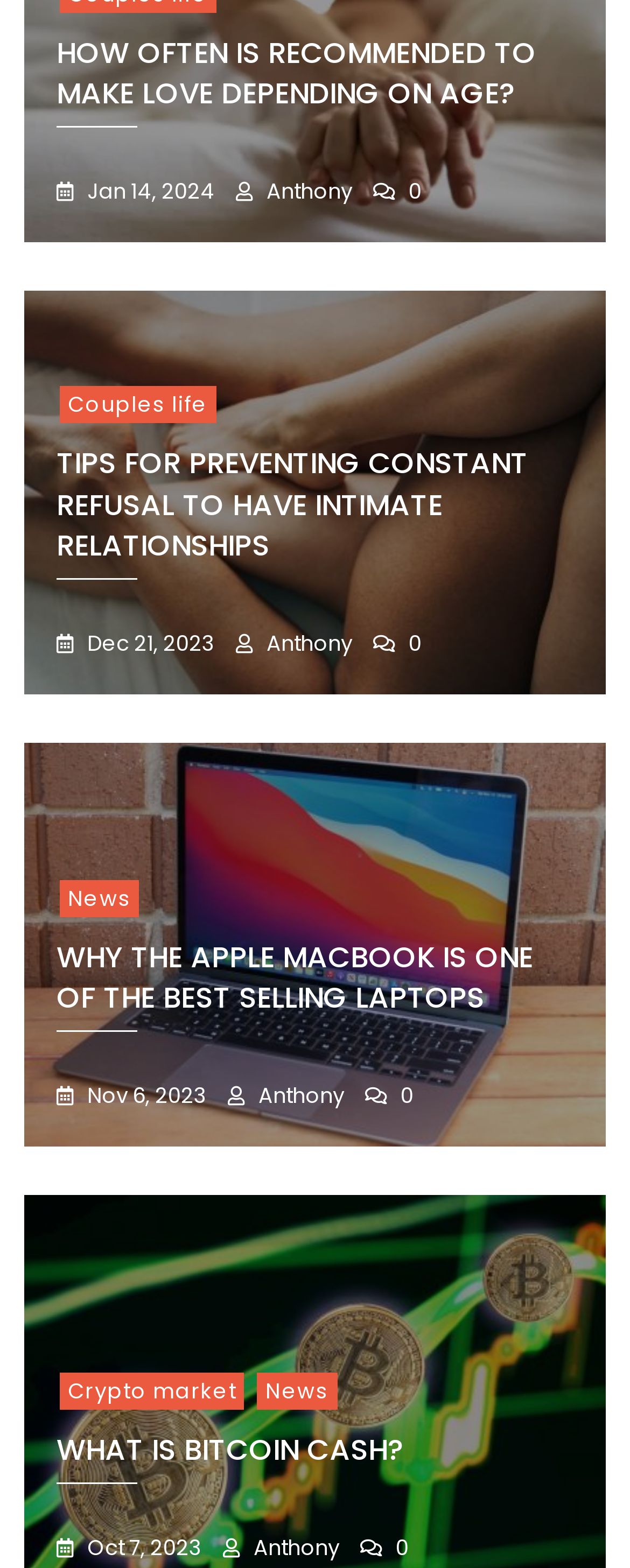Identify the bounding box coordinates for the element you need to click to achieve the following task: "Check the Crypto market news". The coordinates must be four float values ranging from 0 to 1, formatted as [left, top, right, bottom].

[0.095, 0.875, 0.388, 0.899]